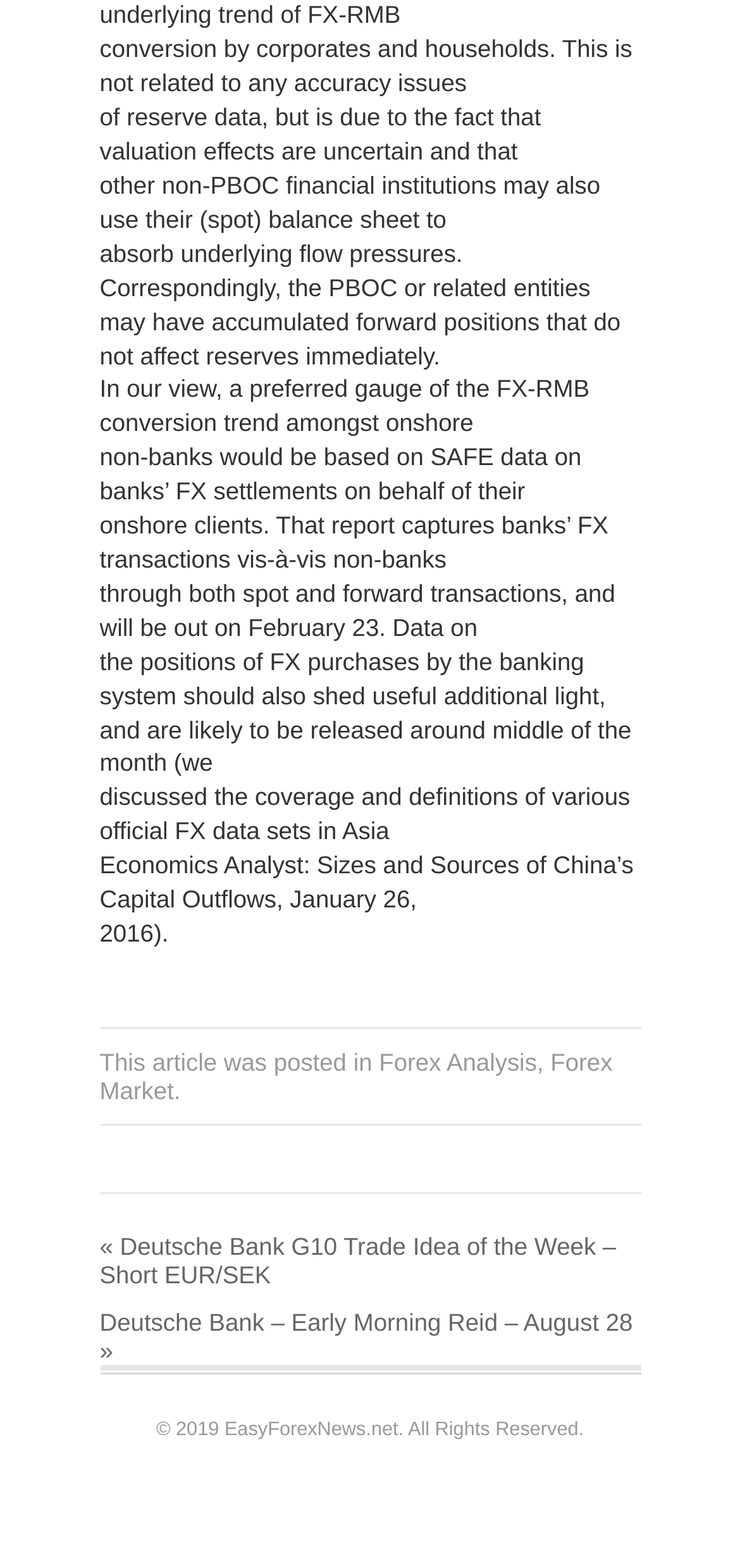From the details in the image, provide a thorough response to the question: What type of data is discussed in the article?

The article discusses FX data, specifically the FX-RMB conversion trend amongst onshore non-banks, and the use of SAFE data on banks’ FX settlements on behalf of their onshore clients.